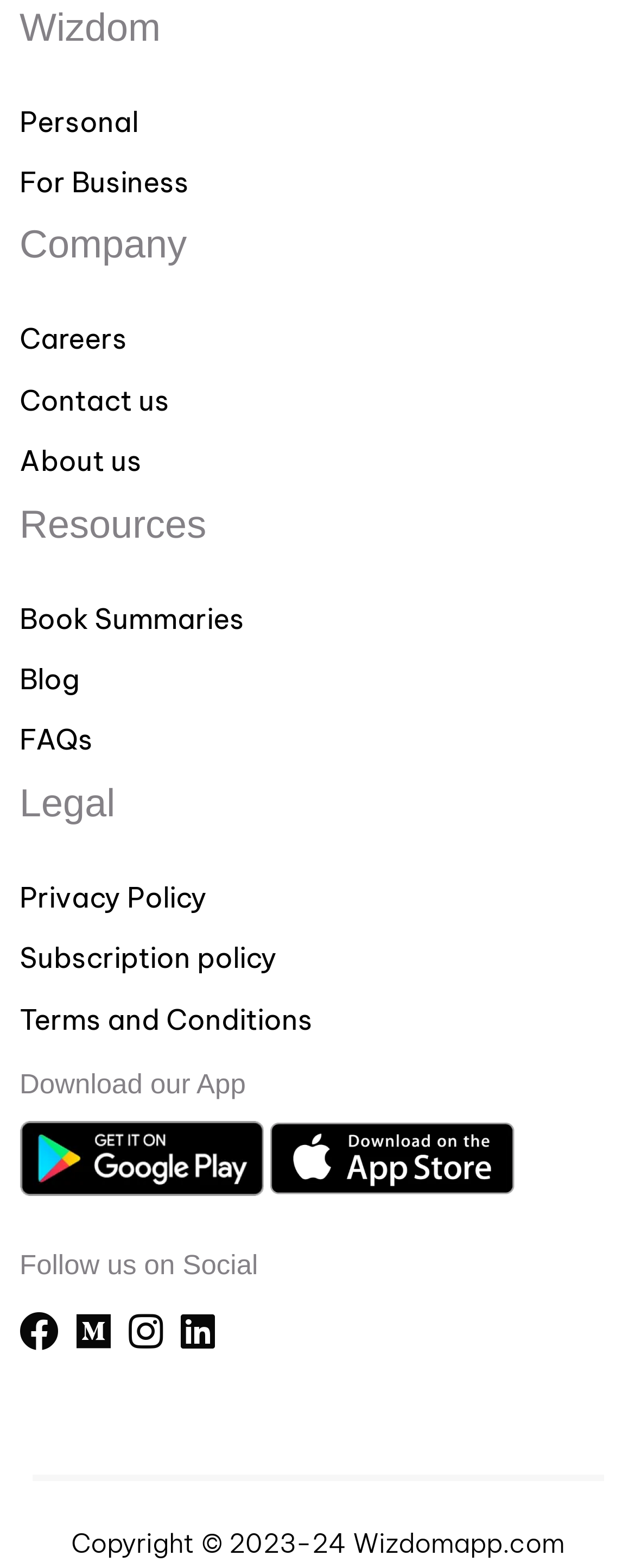Please identify the coordinates of the bounding box for the clickable region that will accomplish this instruction: "download our app".

[0.031, 0.682, 0.387, 0.701]